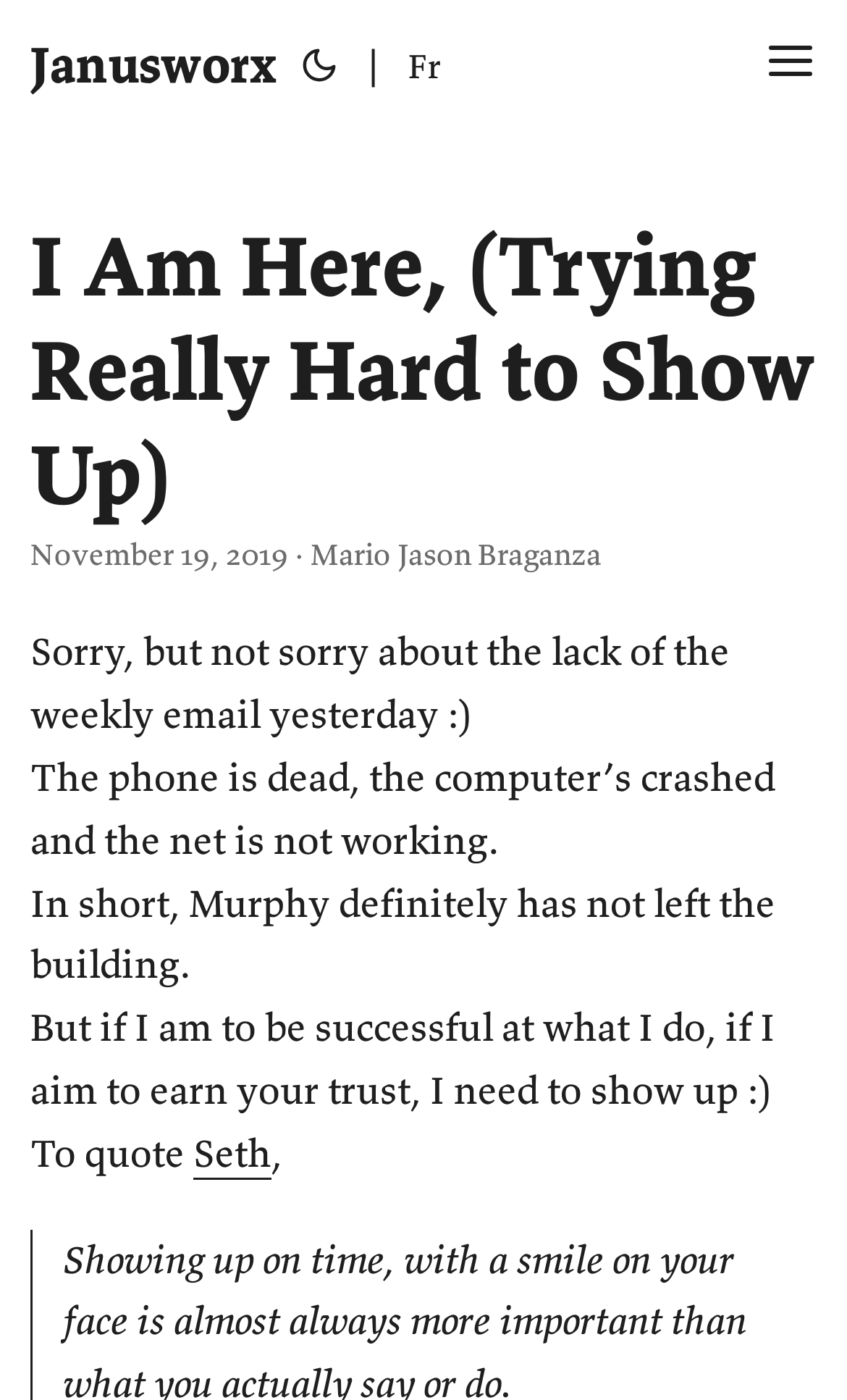What is the language of the link?
Please answer the question with a detailed and comprehensive explanation.

The language of the link can be found in the link 'French' which is located in the top navigation bar of the webpage.